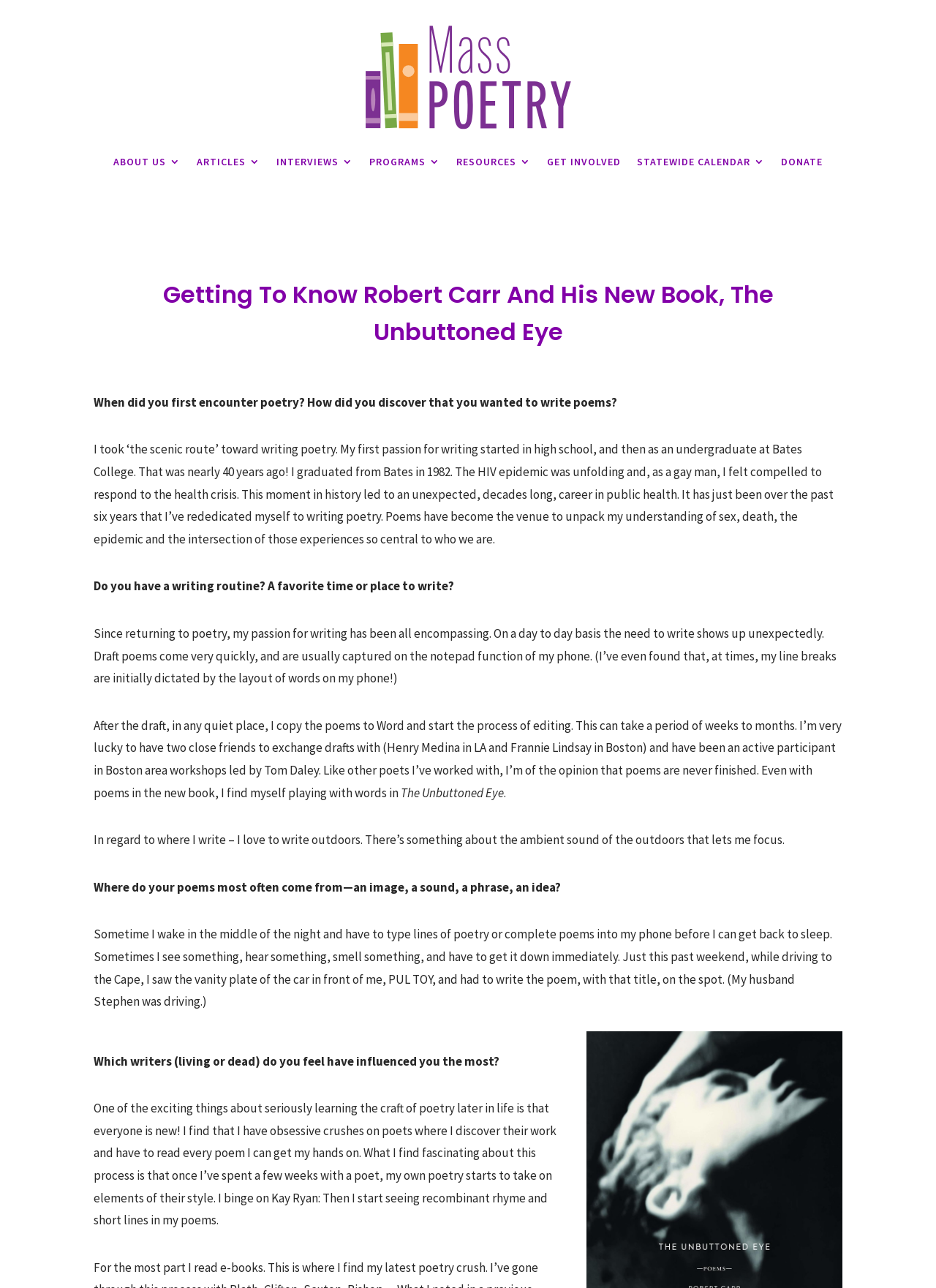Locate the bounding box for the described UI element: "About Us". Ensure the coordinates are four float numbers between 0 and 1, formatted as [left, top, right, bottom].

[0.121, 0.104, 0.193, 0.147]